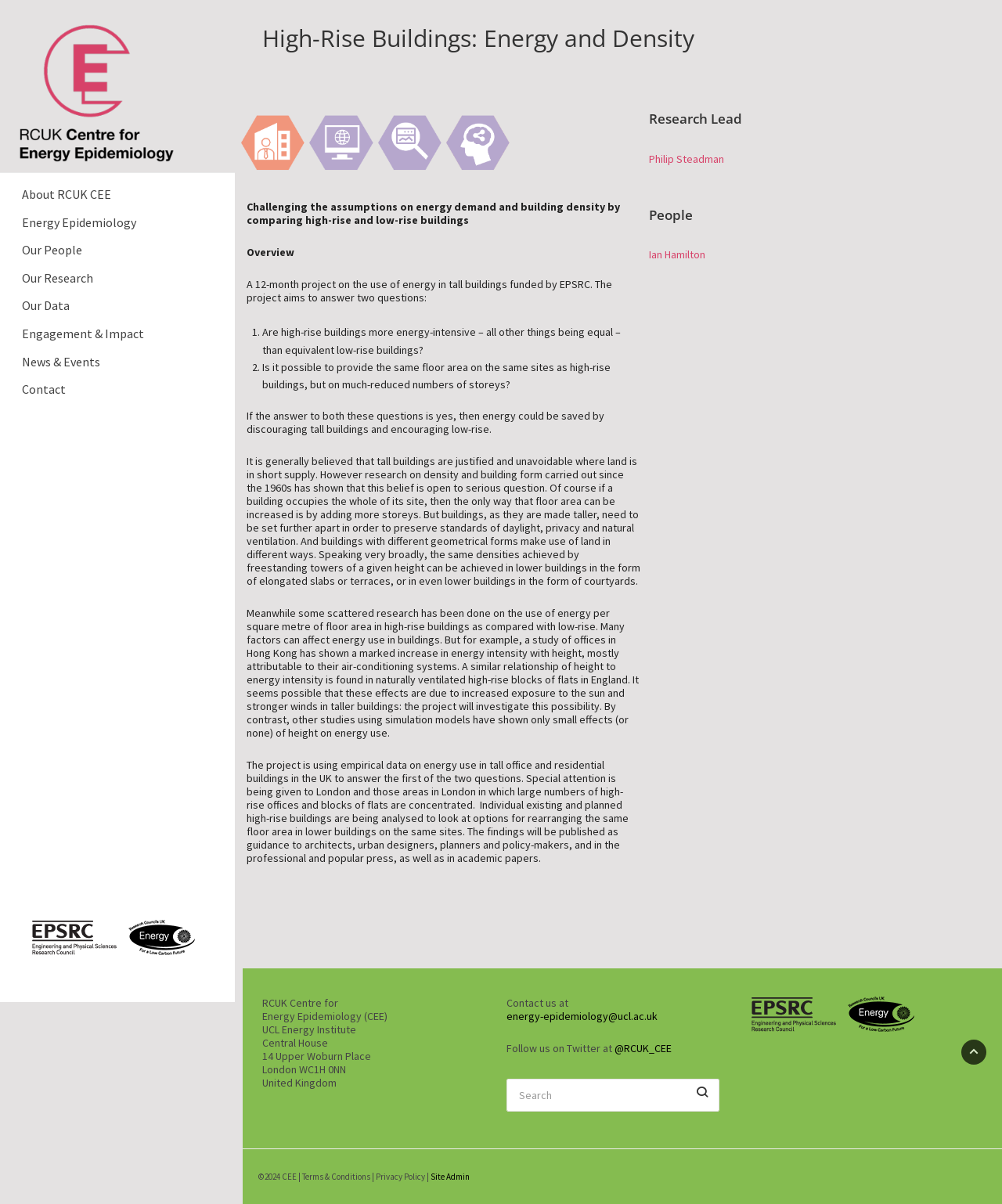Locate the bounding box coordinates of the area to click to fulfill this instruction: "Contact the RCUK Centre for Energy Epidemiology". The bounding box should be presented as four float numbers between 0 and 1, in the order [left, top, right, bottom].

[0.506, 0.838, 0.656, 0.85]